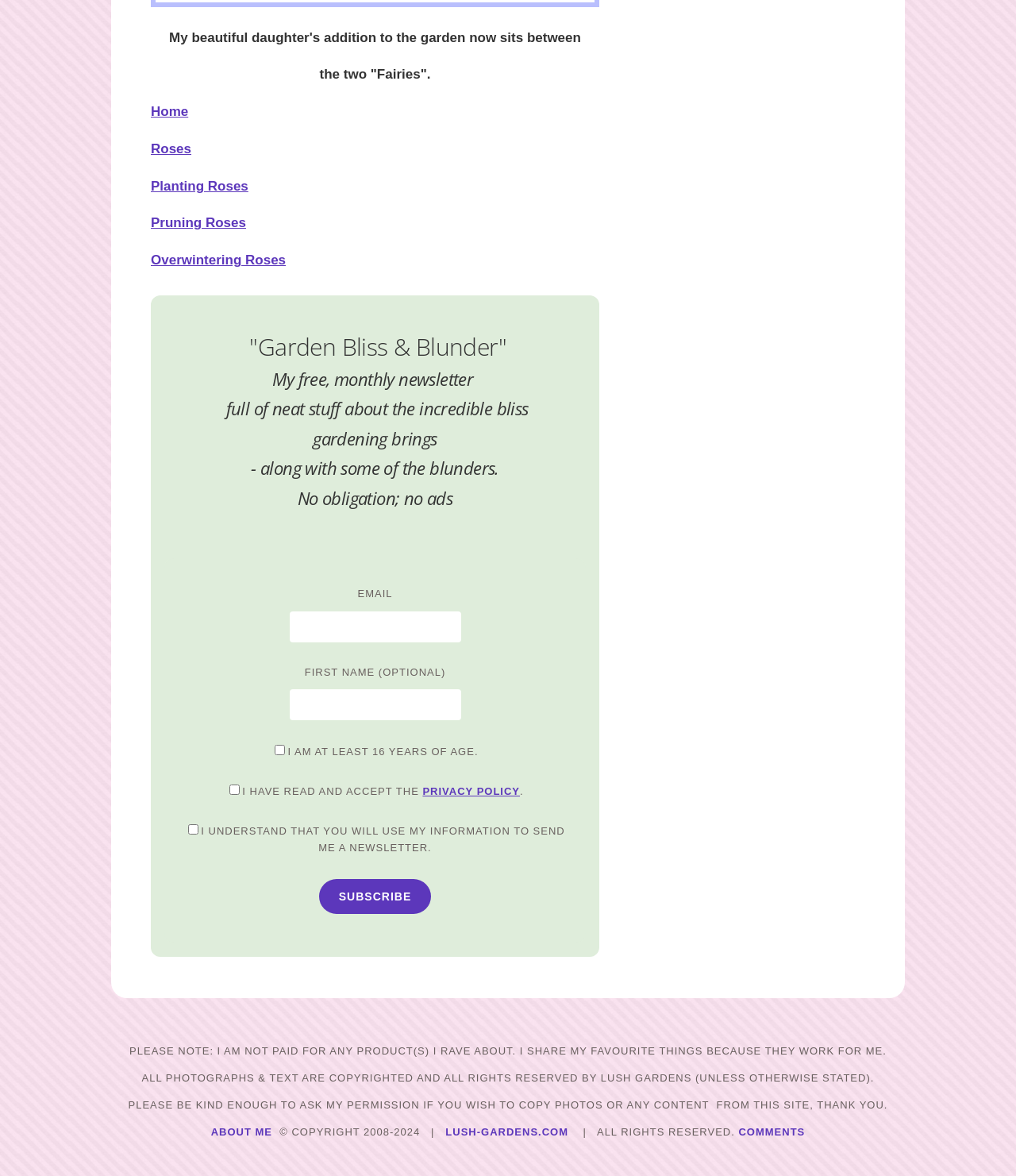Can you find the bounding box coordinates of the area I should click to execute the following instruction: "View the 'Recent Photos' page"?

None